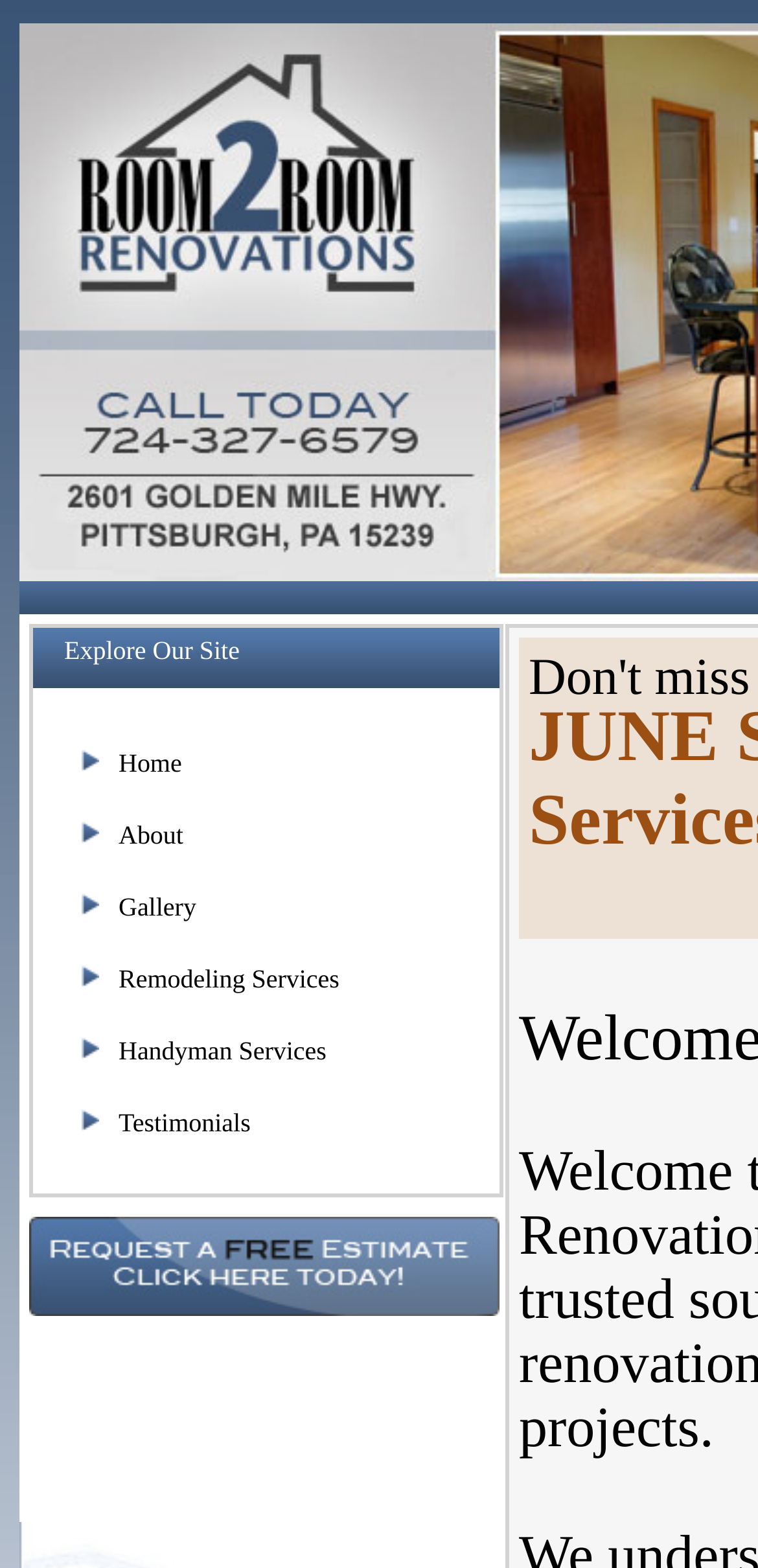Determine the bounding box coordinates of the UI element that matches the following description: "Remodeling Services". The coordinates should be four float numbers between 0 and 1 in the format [left, top, right, bottom].

[0.156, 0.615, 0.448, 0.633]